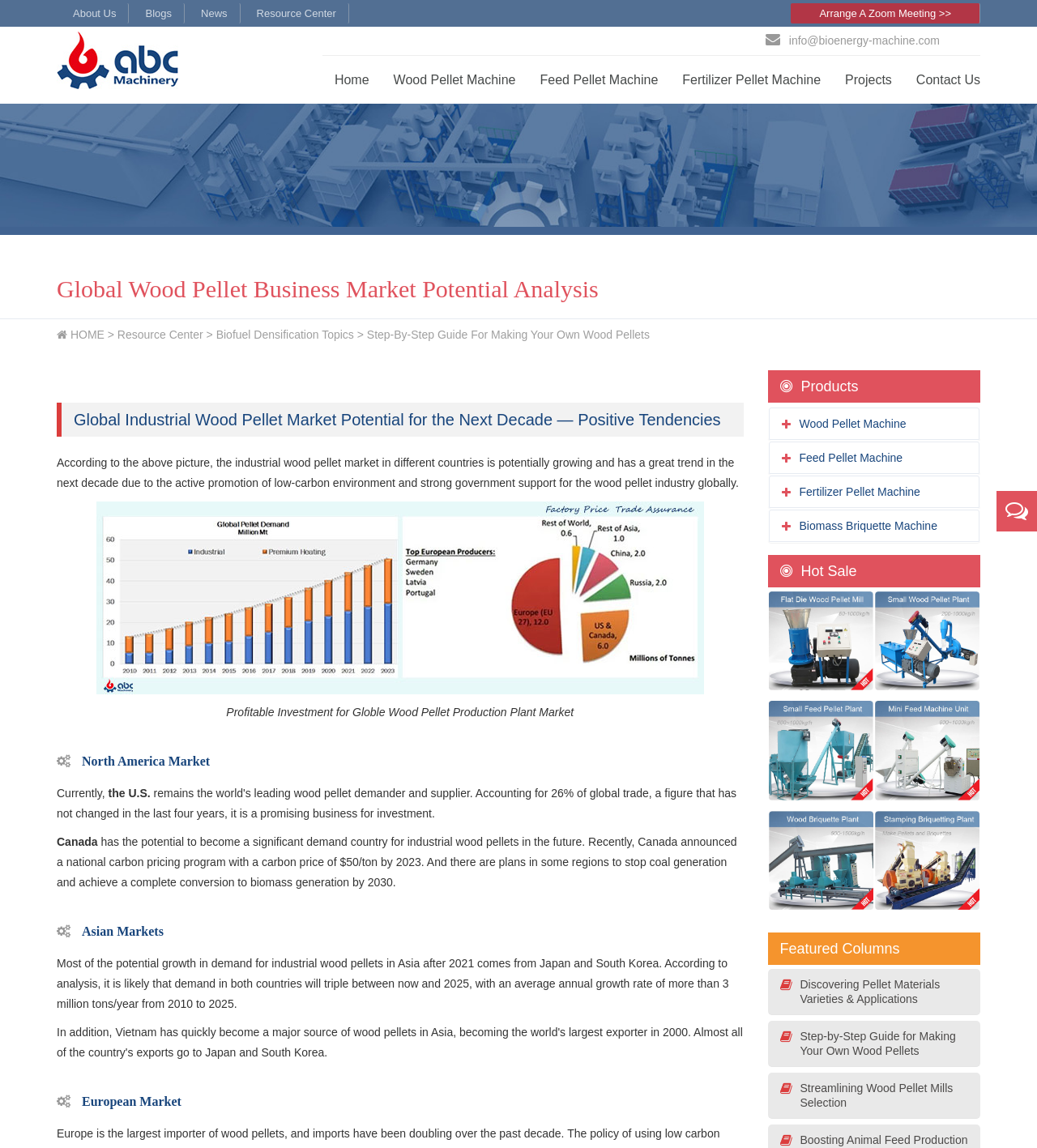Identify the bounding box coordinates of the clickable region to carry out the given instruction: "Arrange a Zoom meeting".

[0.763, 0.003, 0.945, 0.021]